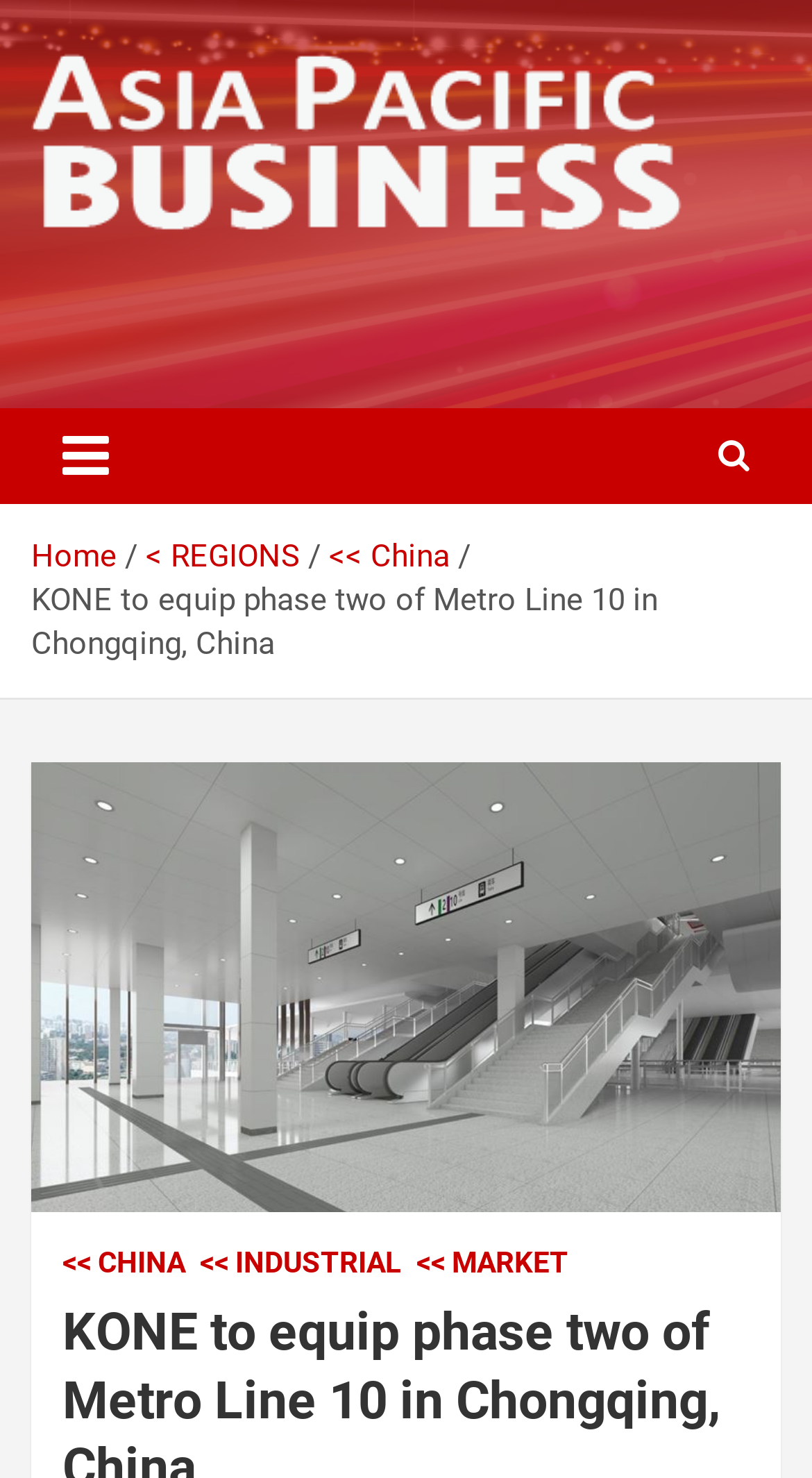Please specify the bounding box coordinates of the region to click in order to perform the following instruction: "Check the last post by Alice Noel".

None